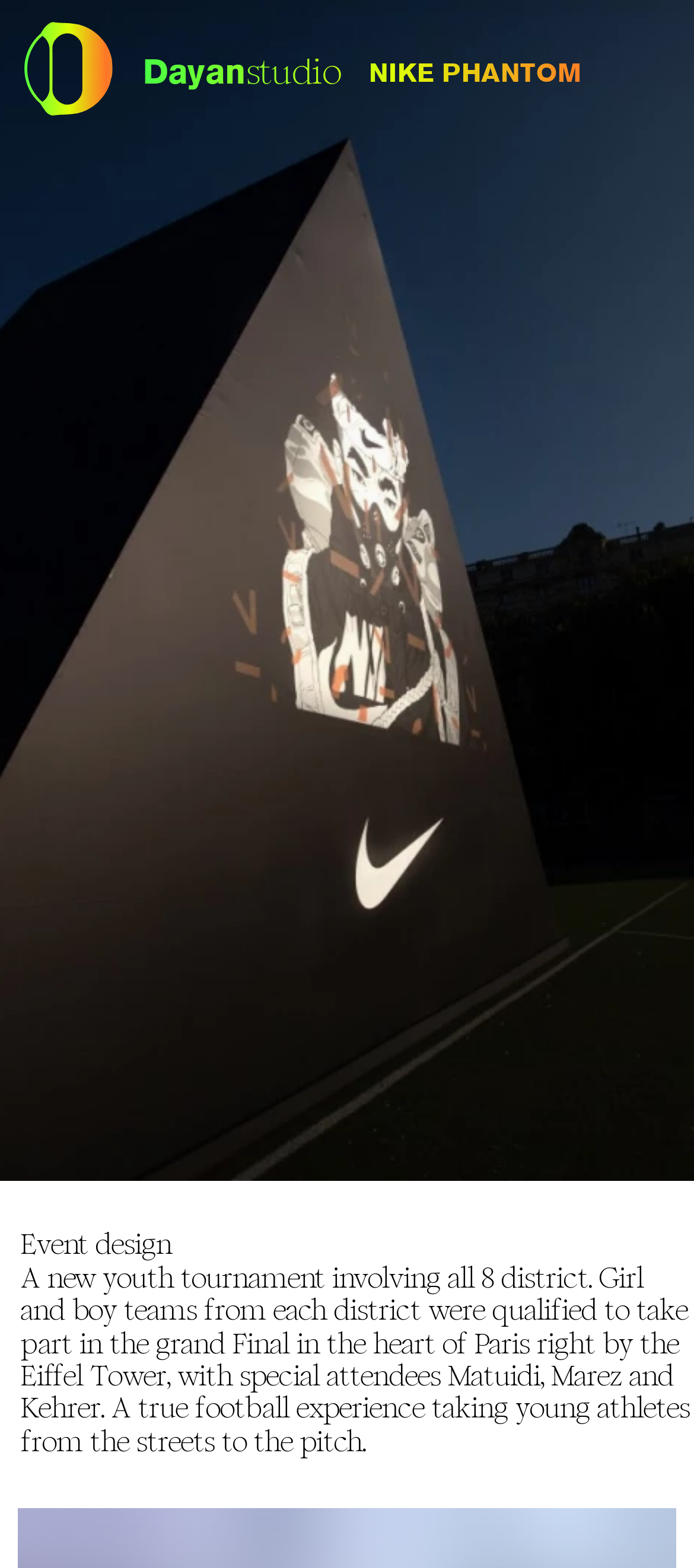How many links are there on the webpage?
Provide a short answer using one word or a brief phrase based on the image.

24